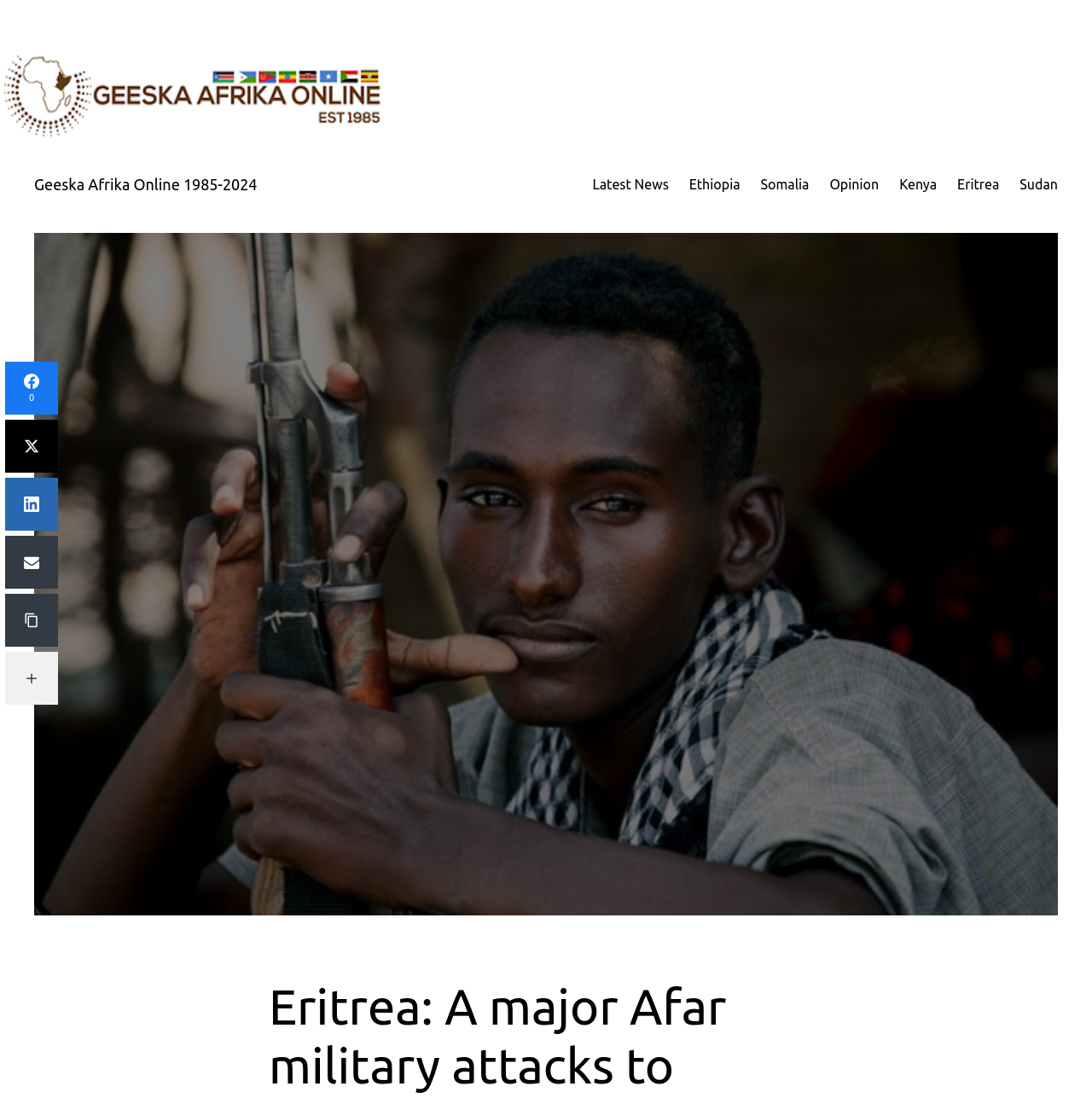Find and indicate the bounding box coordinates of the region you should select to follow the given instruction: "Click the logo".

None